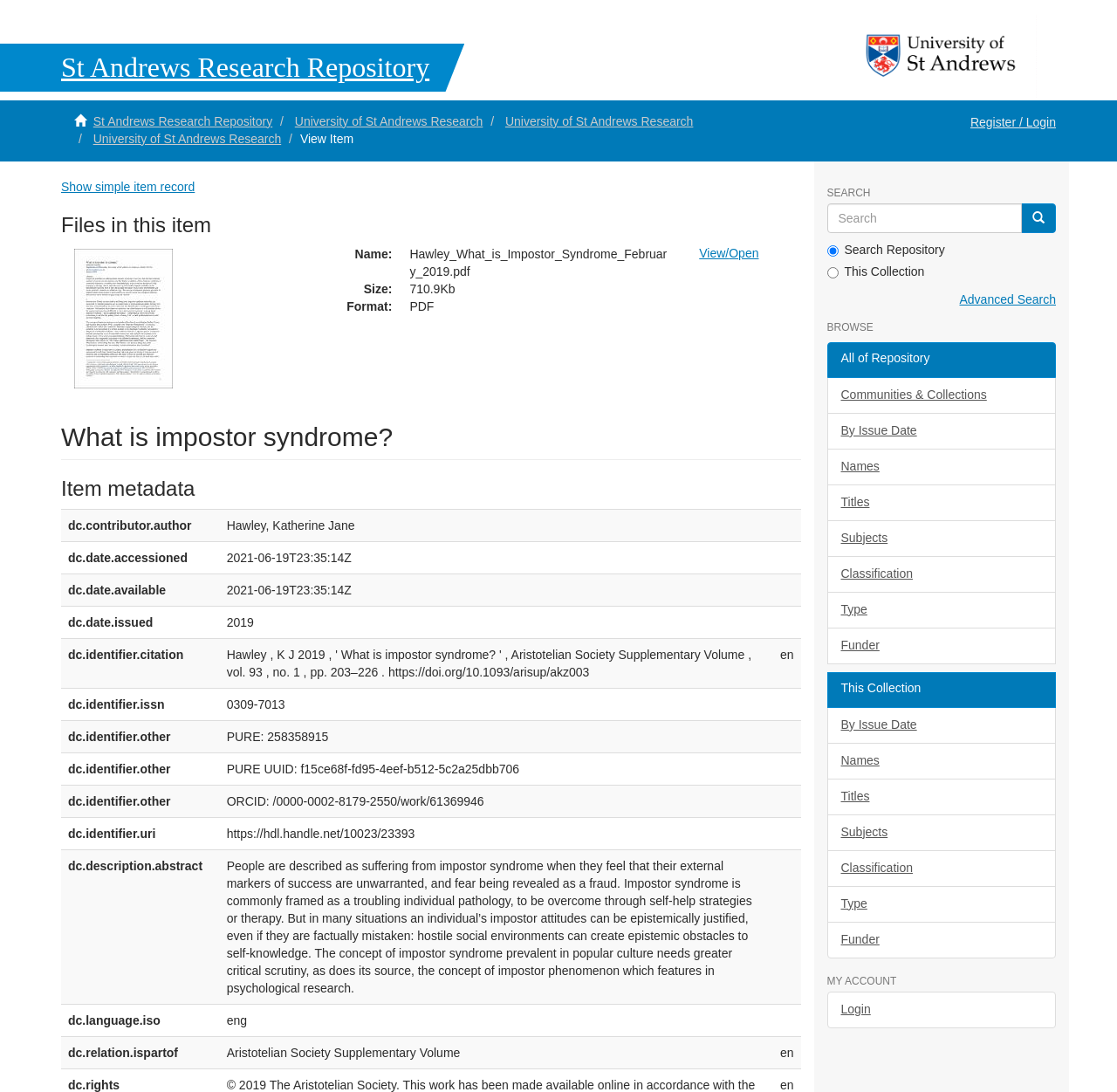Please provide the bounding box coordinates for the element that needs to be clicked to perform the following instruction: "Show simple item record". The coordinates should be given as four float numbers between 0 and 1, i.e., [left, top, right, bottom].

[0.055, 0.164, 0.174, 0.177]